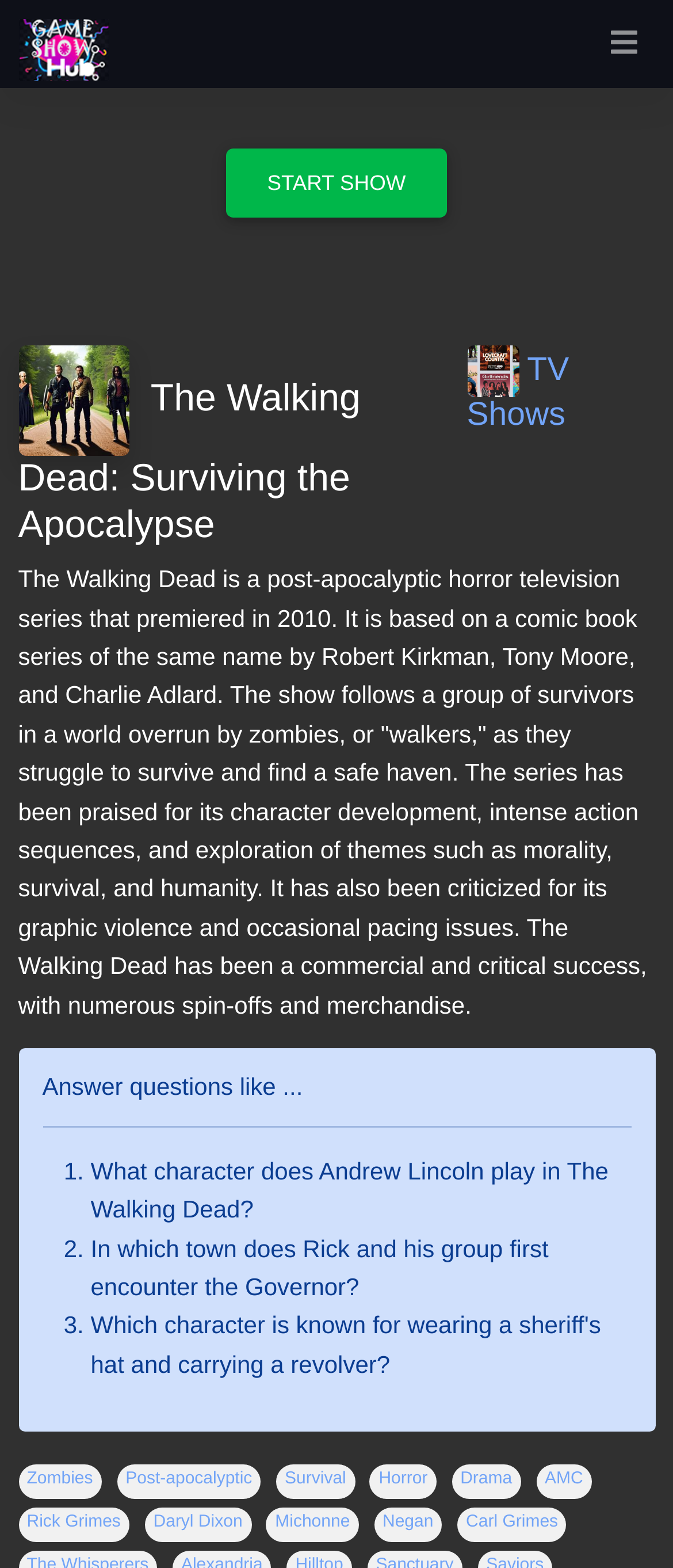Answer the question below using just one word or a short phrase: 
What is the name of the channel that airs The Walking Dead?

AMC